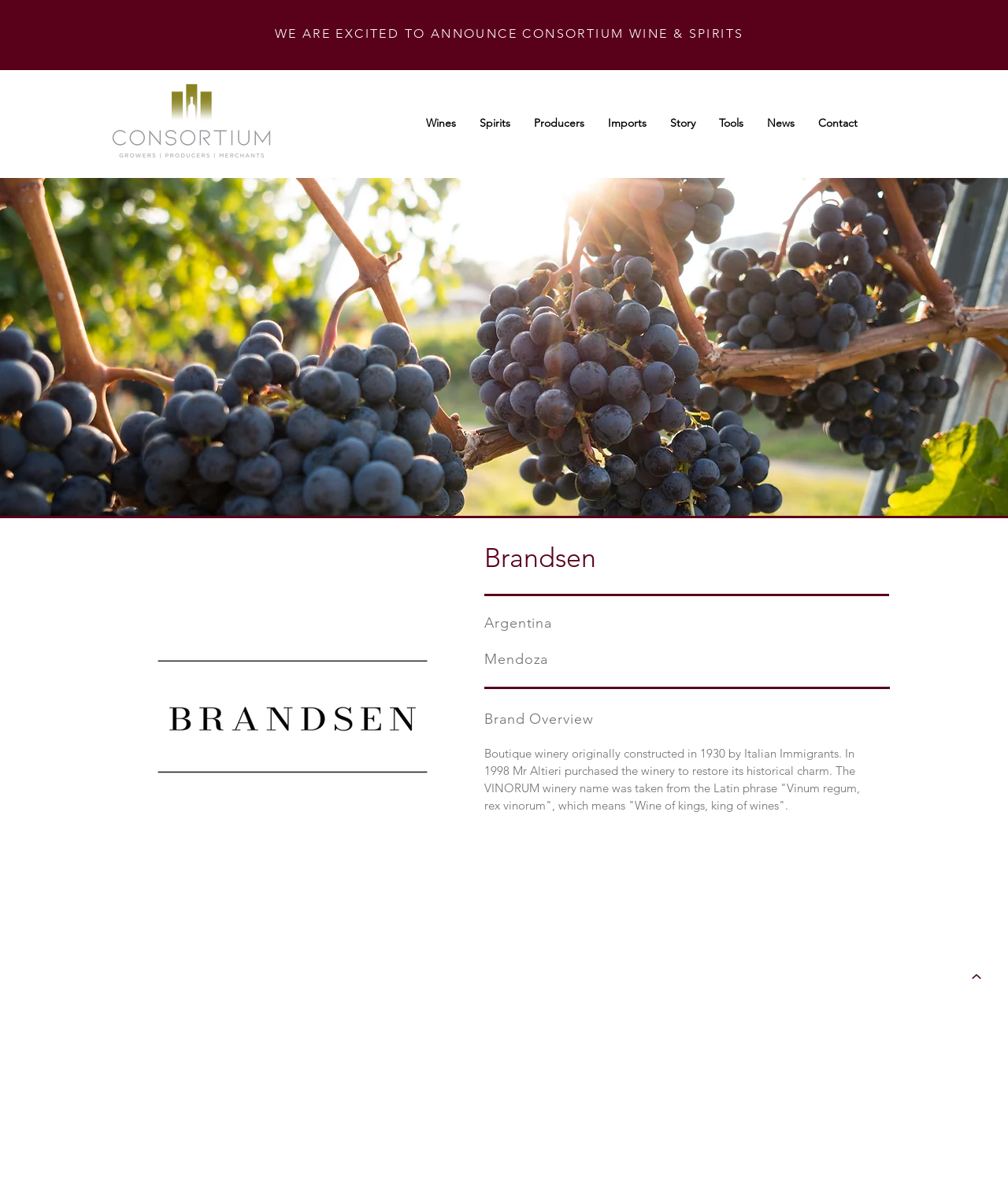What is the name of the winery?
Based on the image, answer the question with as much detail as possible.

The name of the winery can be found in the heading element with the text 'Brandsen' and also in the image element with the same text, which is located in the region with the bounding box coordinates [0.117, 0.456, 0.461, 0.748].